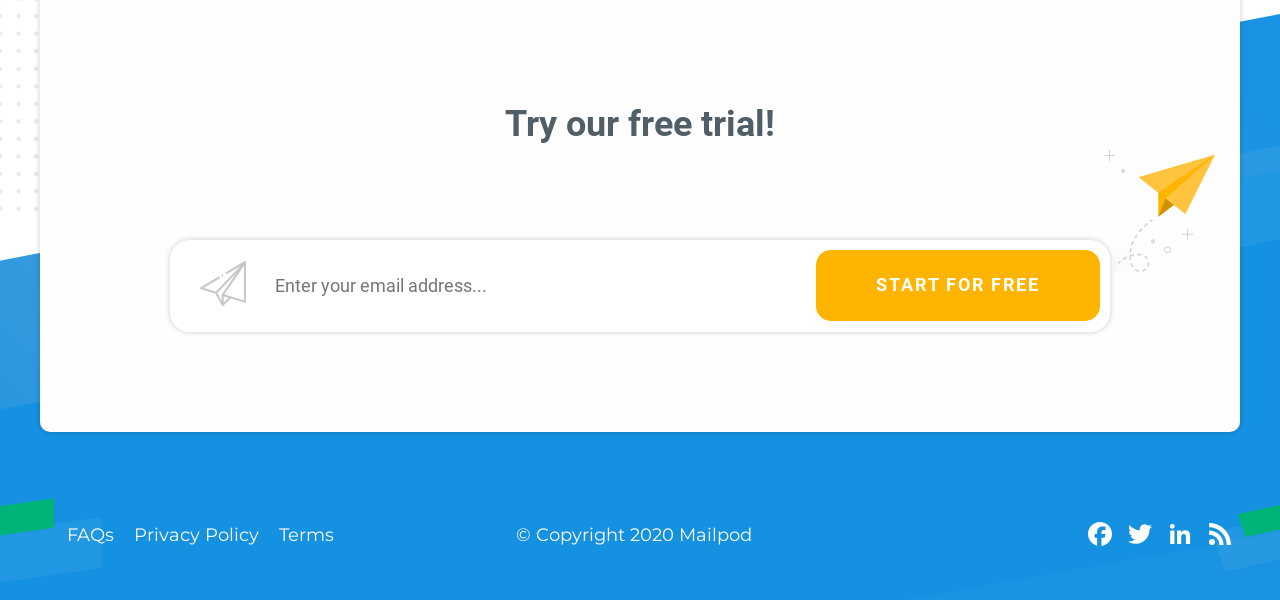What is the copyright year?
Give a detailed response to the question by analyzing the screenshot.

The copyright information is located at the bottom of the webpage, and it states 'Copyright 2020 Mailpod', indicating that the copyright year is 2020.